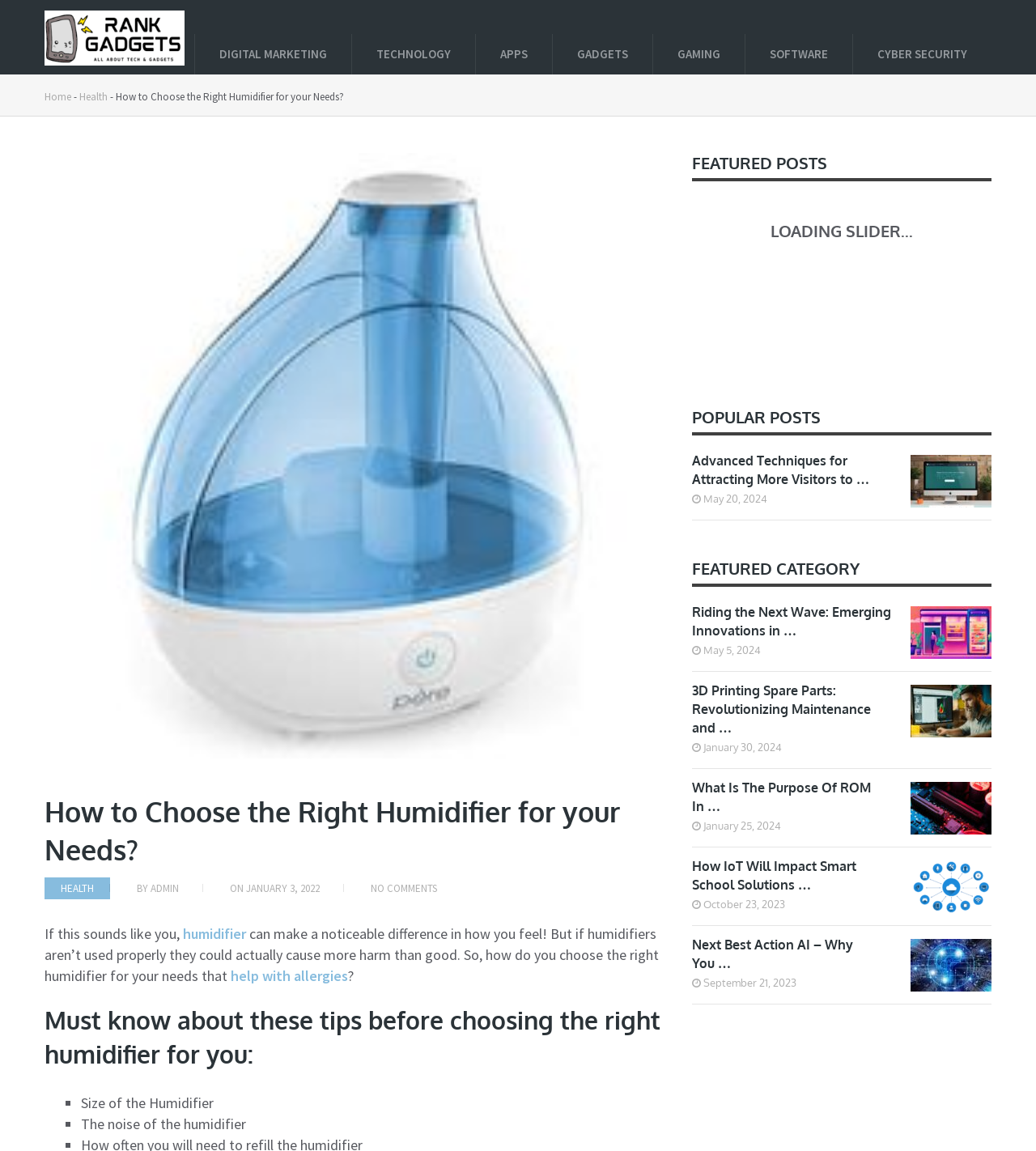Please give the bounding box coordinates of the area that should be clicked to fulfill the following instruction: "Click on the 'Advanced Techniques for Attracting More Visitors to Your Website' link". The coordinates should be in the format of four float numbers from 0 to 1, i.e., [left, top, right, bottom].

[0.668, 0.392, 0.863, 0.424]